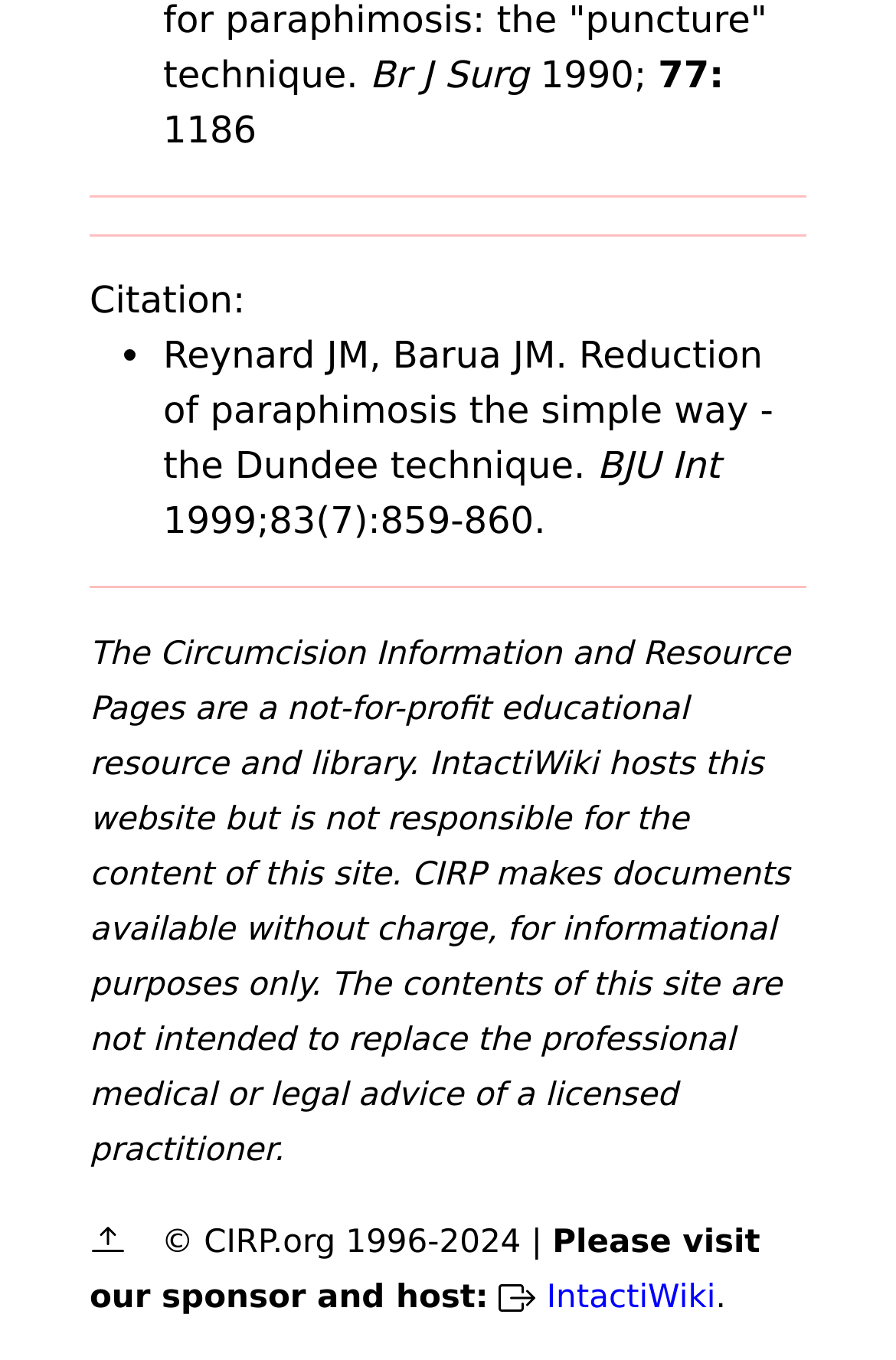What is the year range of the copyright?
Using the image as a reference, answer with just one word or a short phrase.

1996-2024